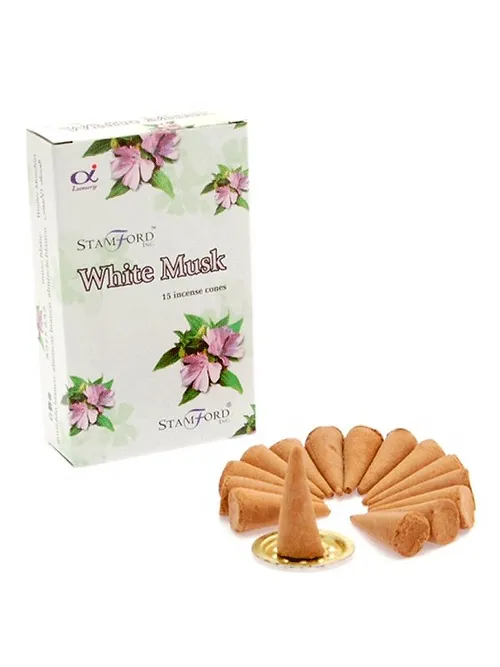Describe all the important aspects and details of the image.

The image showcases a beautifully designed package of Stamford White Musk incense cones, which contains 15 individual cones. The package features a delicate floral pattern in soft greens and pinks, with the words "White Musk" prominently displayed on the front. Surrounding the box are the incense cones arranged in a circular pattern on a small, gold burner. This soothing fragrance is intended to uplift spirits and create a relaxing atmosphere, making it perfect for everyday use or special occasions. The scent is reputed to have aphrodisiac properties, adding a touch of romance to any space.